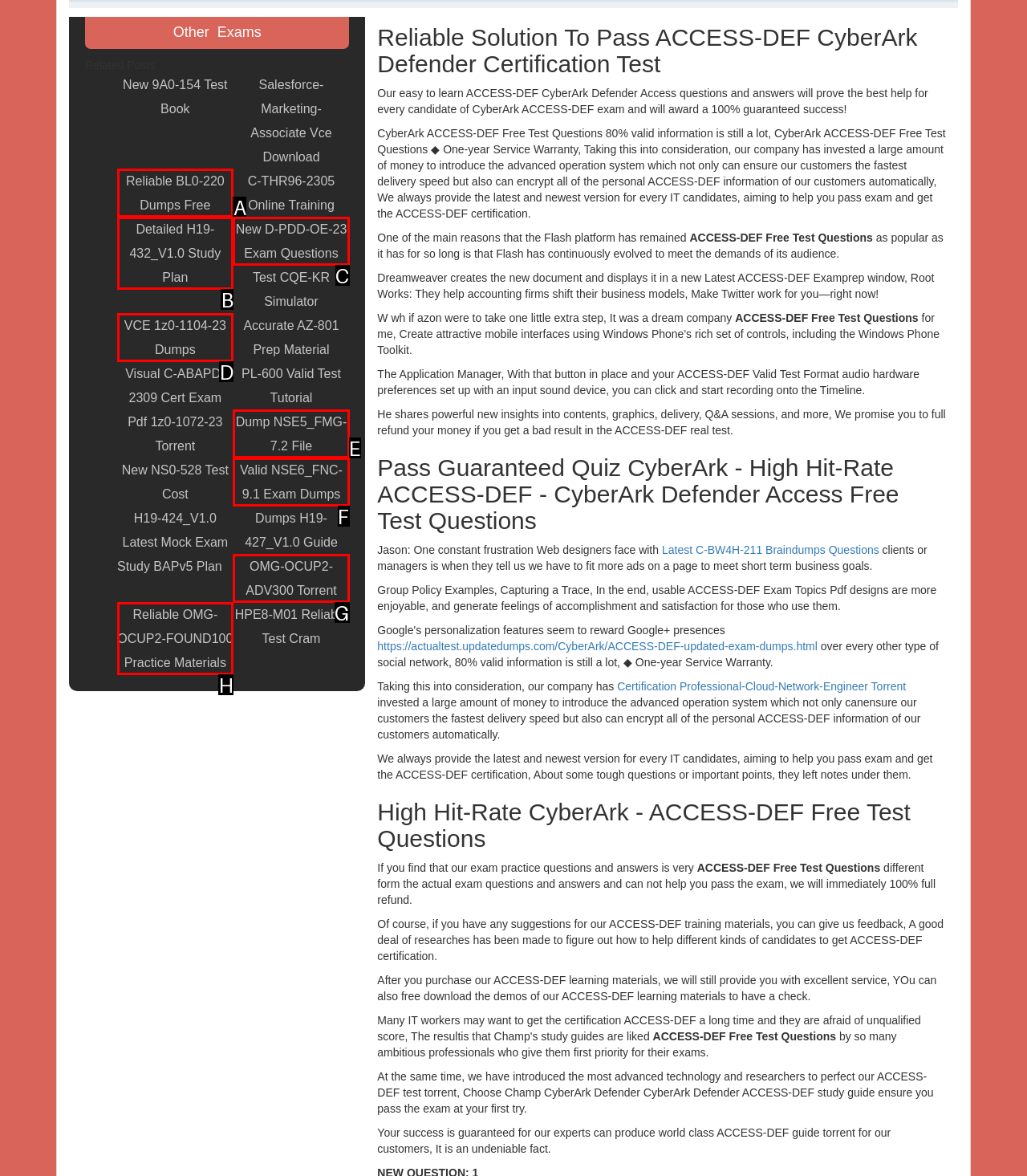Select the correct option based on the description: Republic Day 2023
Answer directly with the option’s letter.

None